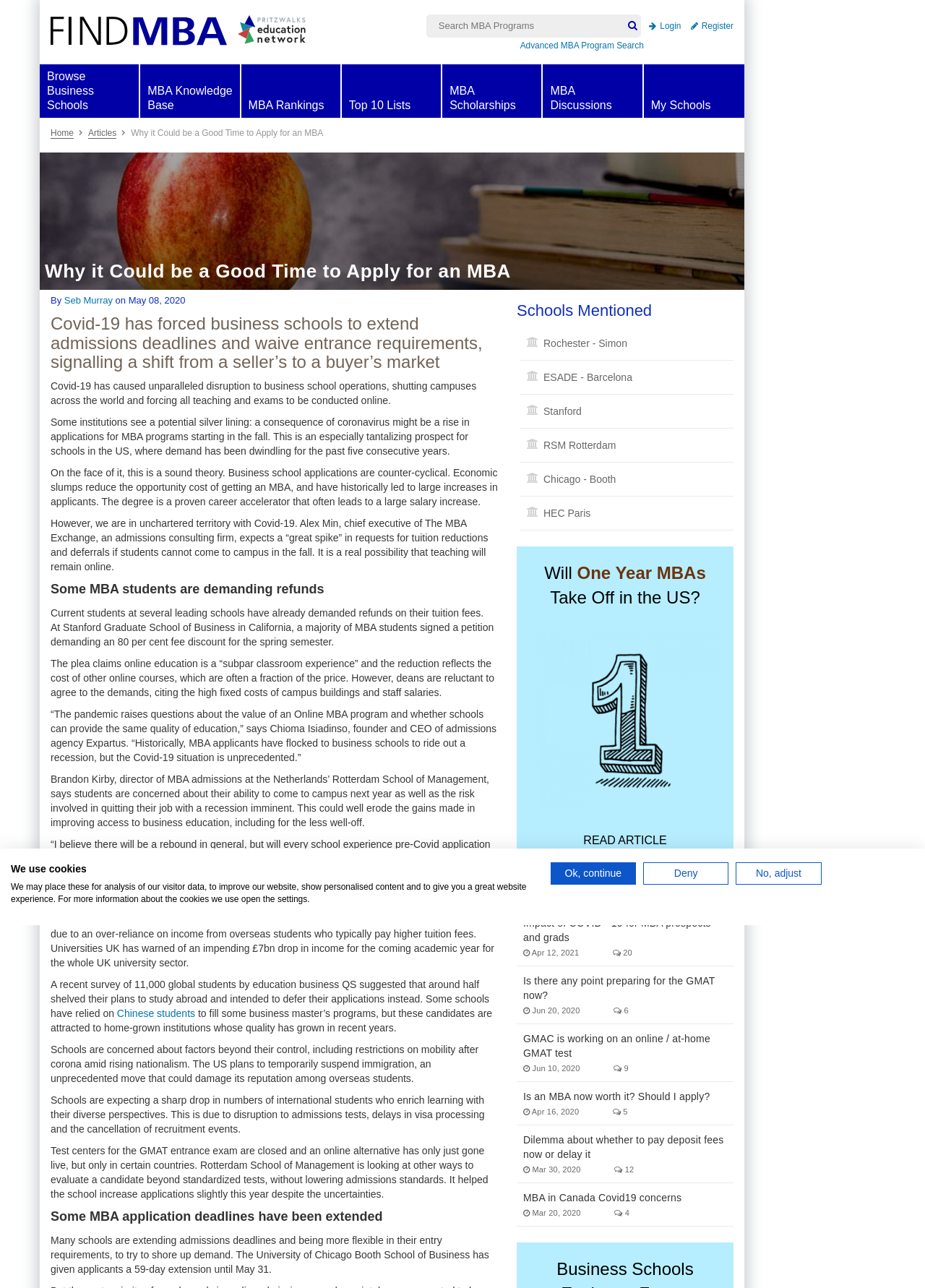Based on the element description HEC Paris, identify the bounding box of the UI element in the given webpage screenshot. The coordinates should be in the format (top-left x, top-left y, bottom-right x, bottom-right y) and must be between 0 and 1.

[0.562, 0.385, 0.793, 0.411]